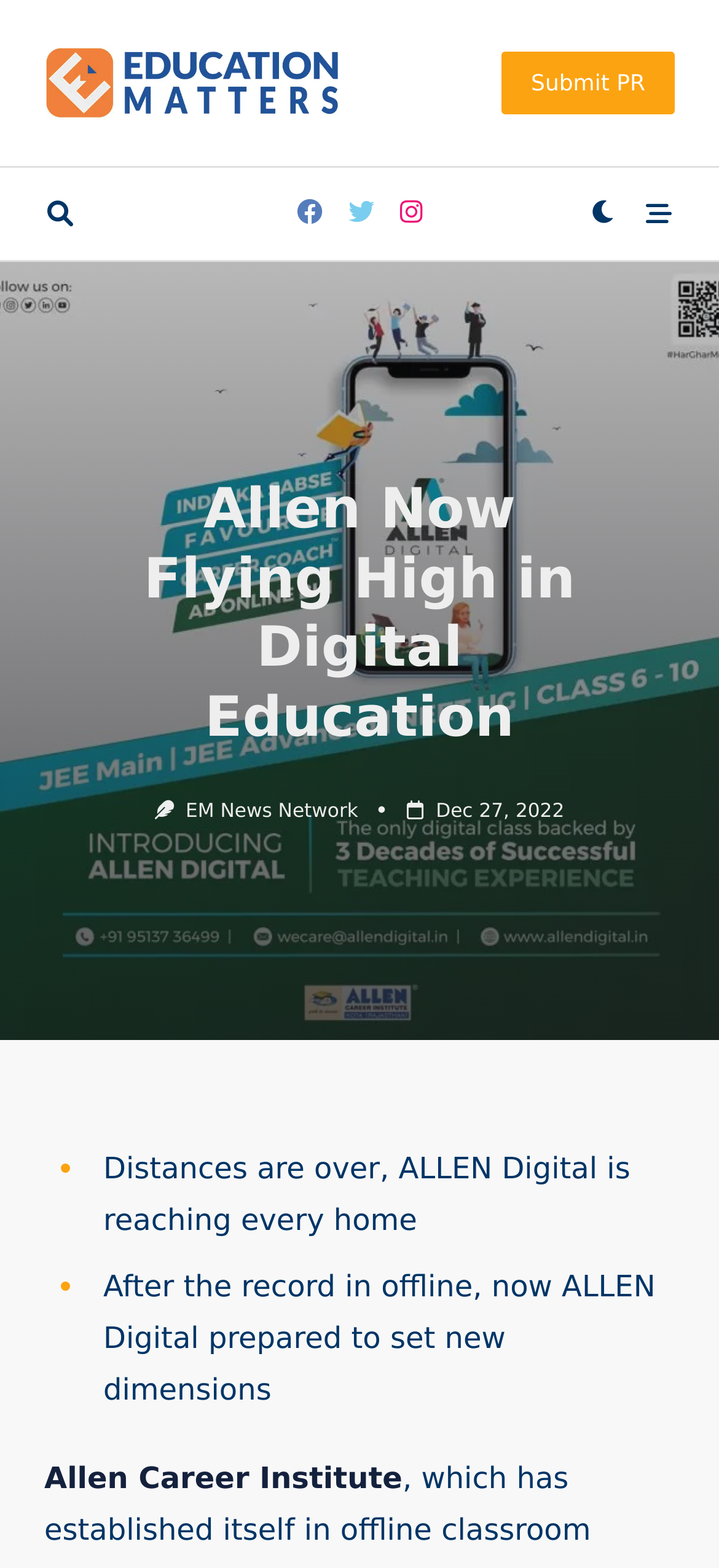Construct a comprehensive description capturing every detail on the webpage.

The webpage appears to be an article or news page about Allen Career Institute's expansion into digital education. At the top left, there is a link to "Education Matters Magazine" accompanied by an image with the same name. Below this, there is a heading that reads "Allen Now Flying High in Digital Education". 

On the top right, there are several buttons and links, including a "Submit PR" link, a search button, and social media links represented by icons. 

The main content of the page is divided into two sections. The first section has a link to "EM News Network" and a date "Dec 27, 2022" on the left, and a small image on the right. 

The second section is a list of two points, each marked with a bullet point. The first point reads "Distances are over, ALLEN Digital is reaching every home", and the second point reads "After the record in offline, now ALLEN Digital prepared to set new dimensions". 

At the bottom of the page, there is a footer with the text "Allen Career Institute".